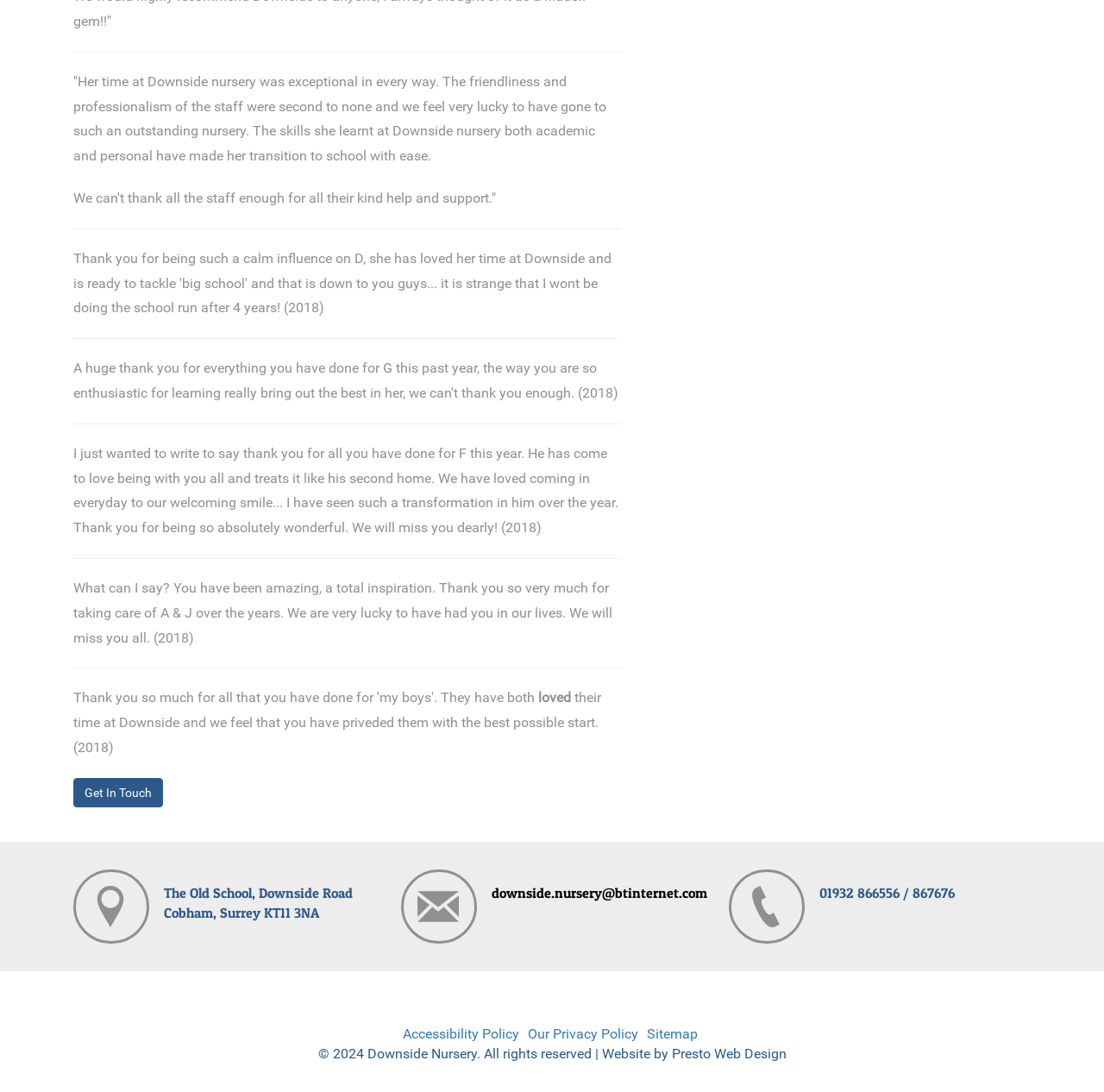Respond to the question below with a single word or phrase: What is the main purpose of Downside Nursery?

Childcare